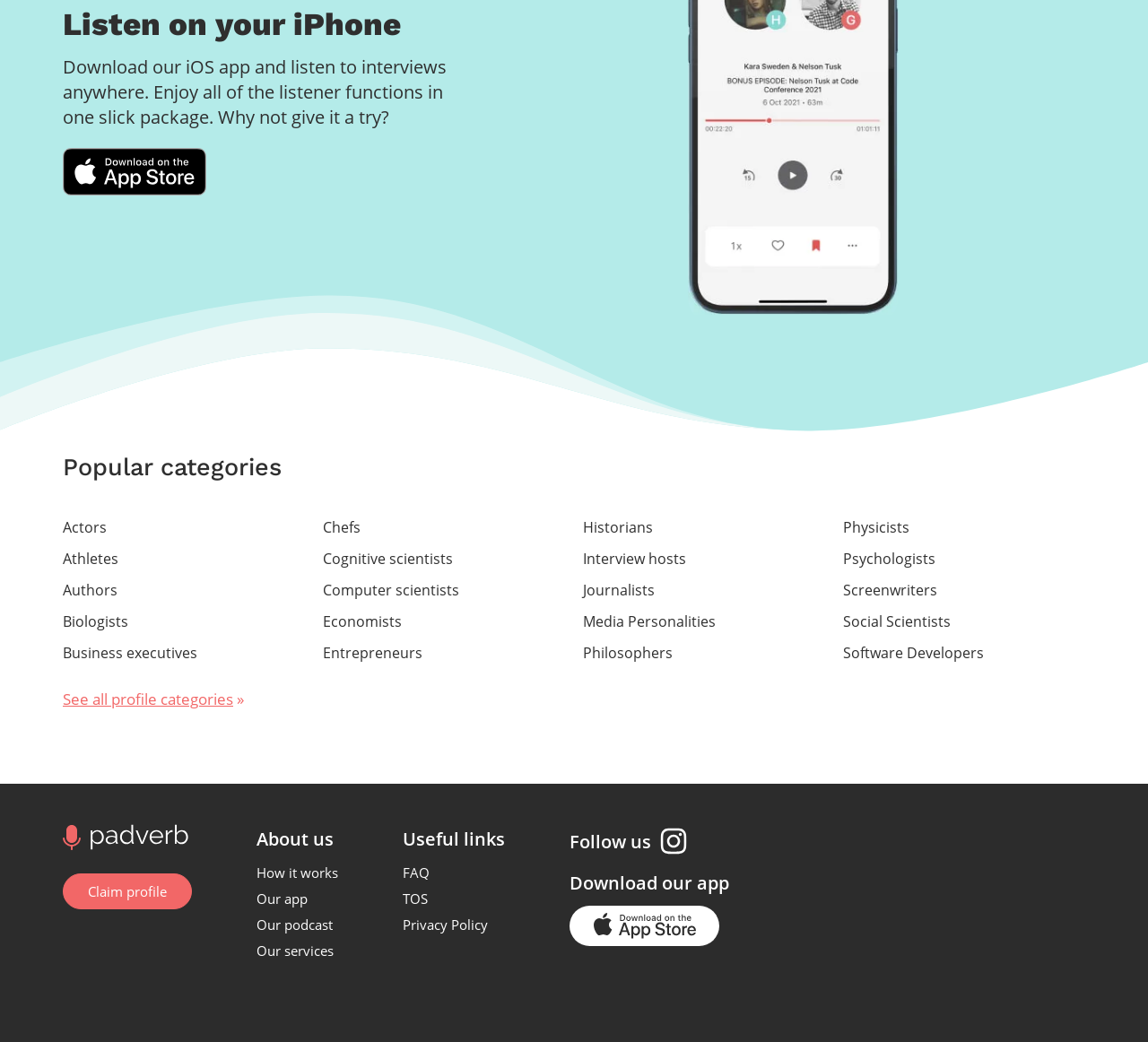Give a one-word or short-phrase answer to the following question: 
What are the available sections in the footer?

About us, How it works, etc.